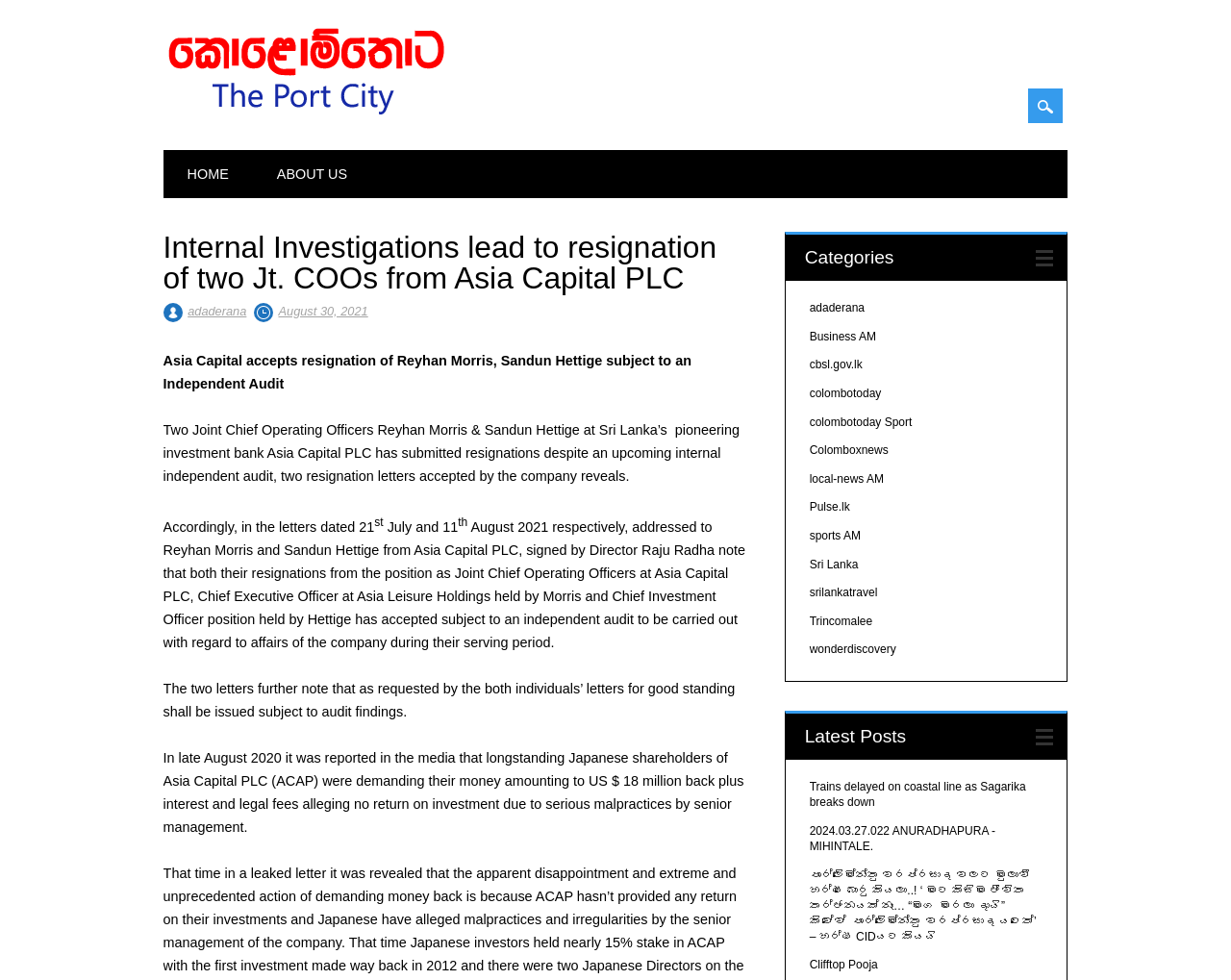Using the webpage screenshot and the element description HR Hot Tip, determine the bounding box coordinates. Specify the coordinates in the format (top-left x, top-left y, bottom-right x, bottom-right y) with values ranging from 0 to 1.

None